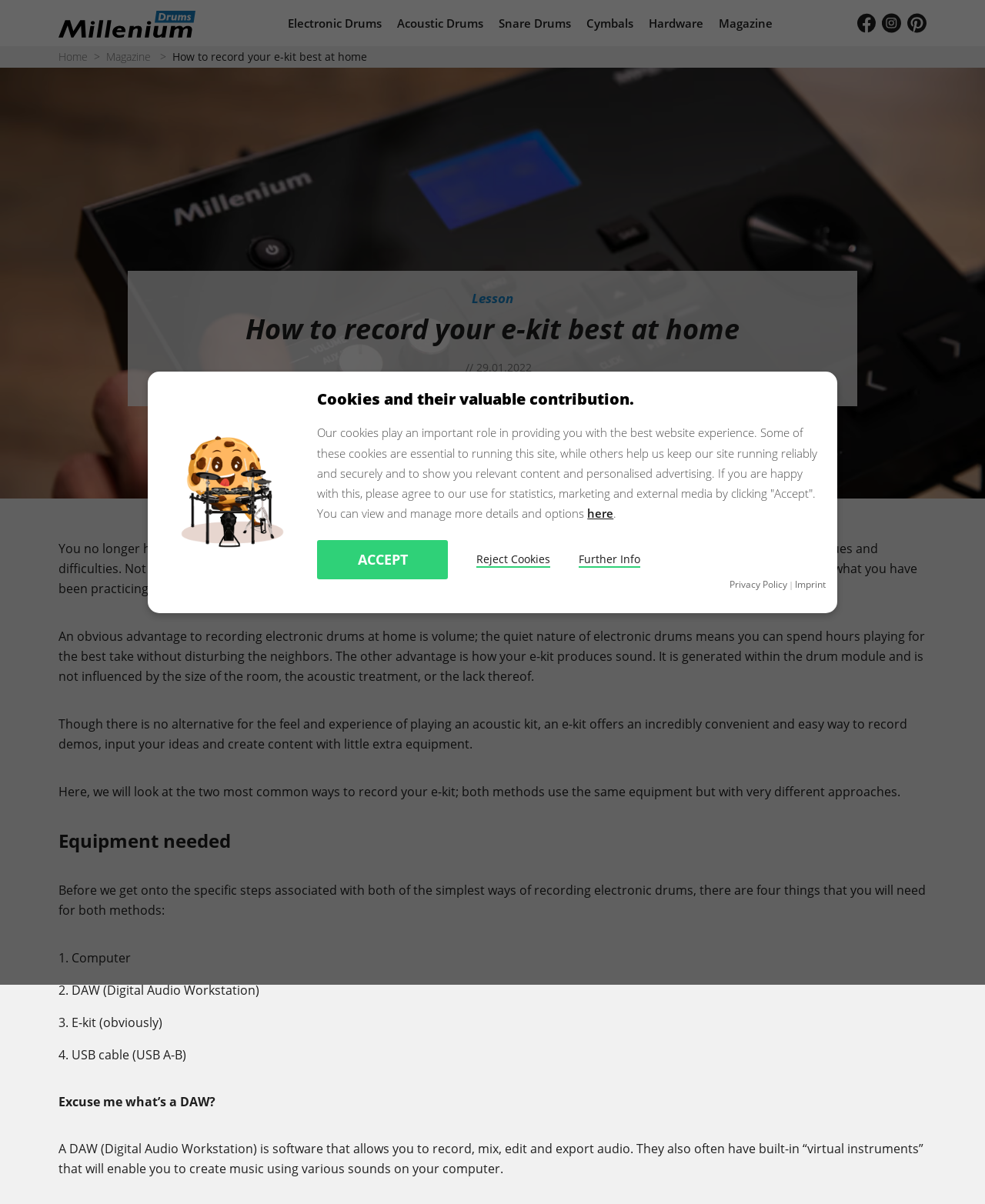Show me the bounding box coordinates of the clickable region to achieve the task as per the instruction: "Click the 'Magazine' link".

[0.73, 0.013, 0.784, 0.025]